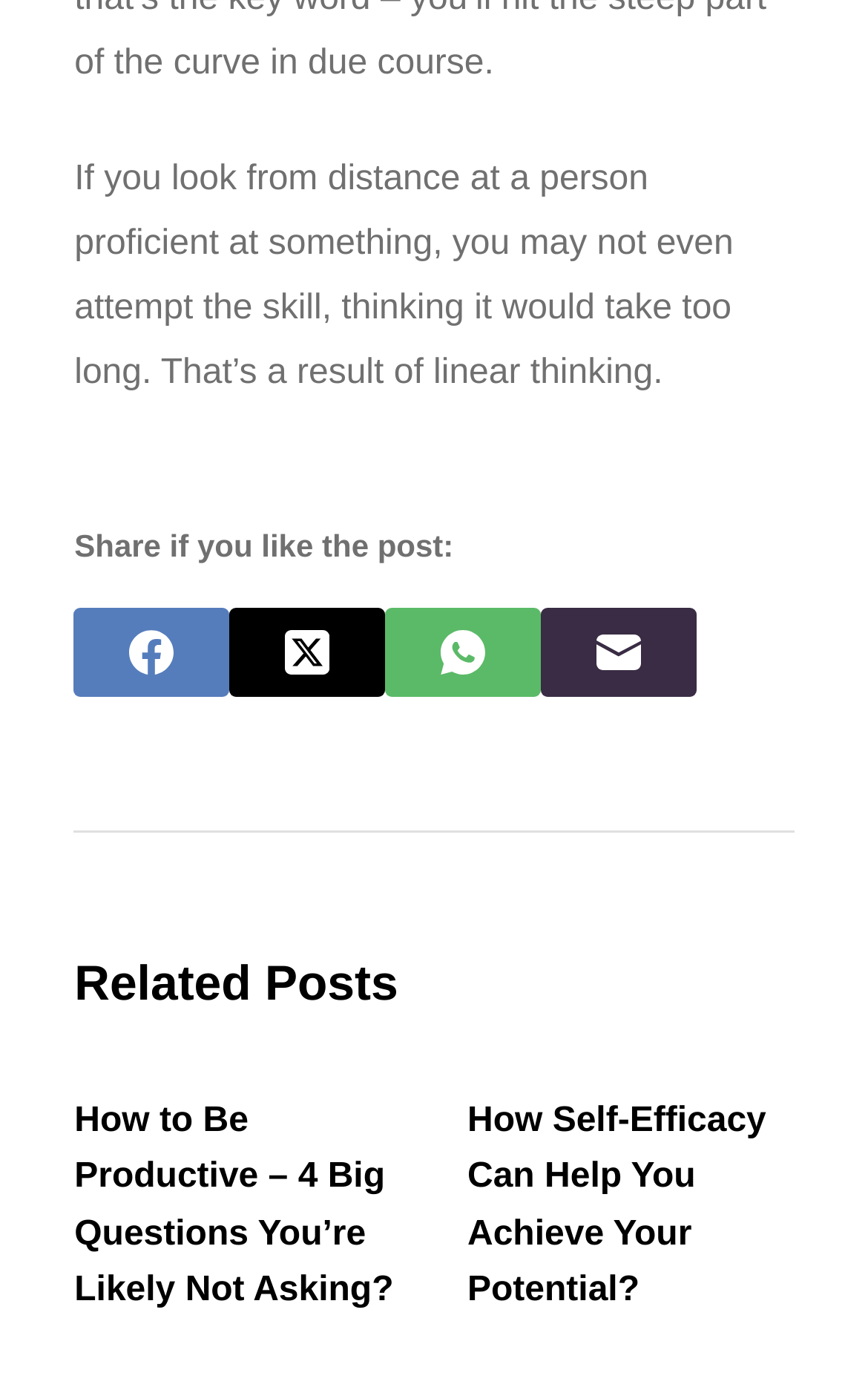Please reply with a single word or brief phrase to the question: 
What is the topic of the first related post?

Productivity